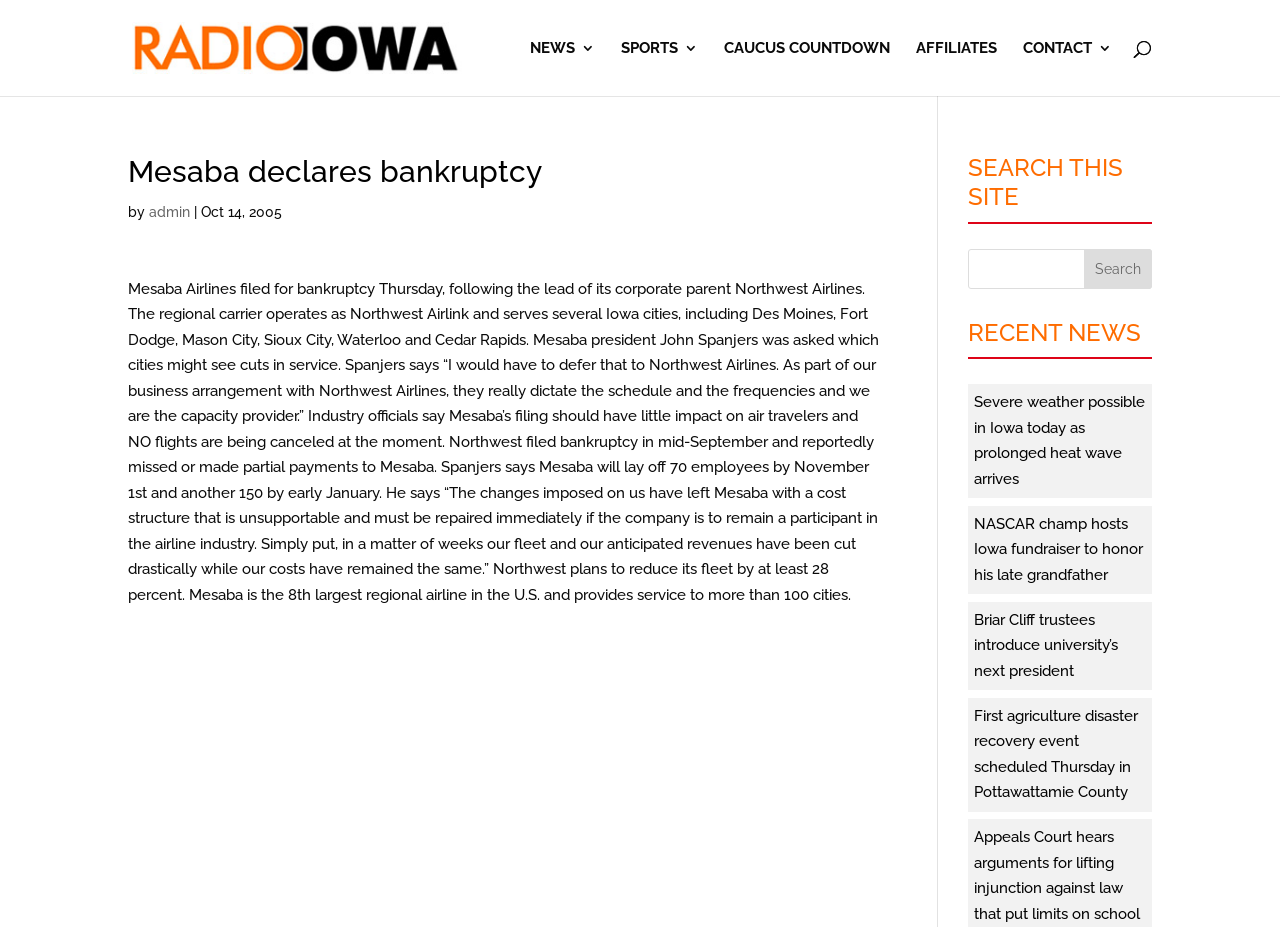How many cities does Mesaba provide service to?
Please analyze the image and answer the question with as much detail as possible.

The article mentions that Mesaba is the 8th largest regional airline in the U.S. and provides service to more than 100 cities. Therefore, the answer is more than 100.